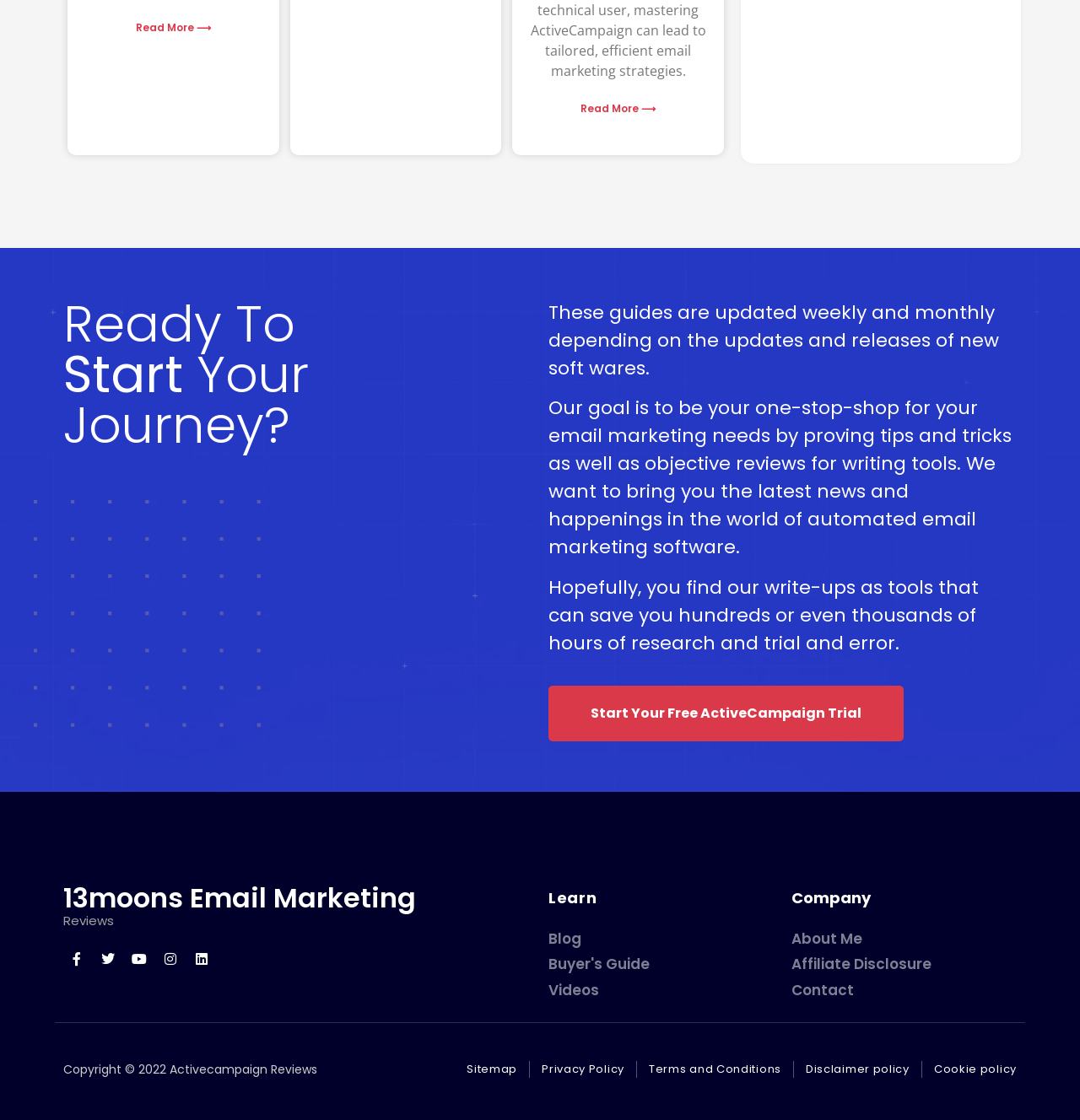Please find the bounding box coordinates of the element that needs to be clicked to perform the following instruction: "Learn more about the company". The bounding box coordinates should be four float numbers between 0 and 1, represented as [left, top, right, bottom].

[0.732, 0.79, 0.938, 0.814]